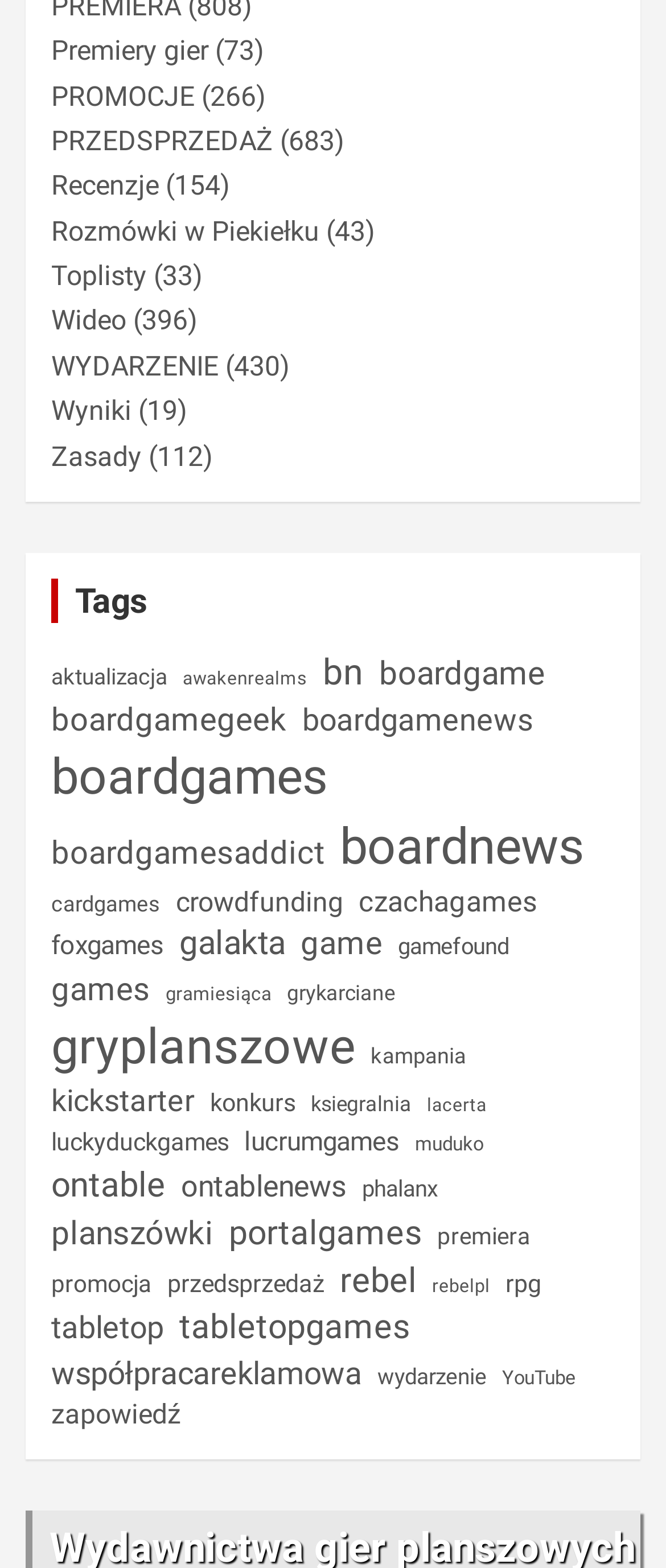Pinpoint the bounding box coordinates of the clickable area necessary to execute the following instruction: "Click on the 'Tags' heading". The coordinates should be given as four float numbers between 0 and 1, namely [left, top, right, bottom].

[0.077, 0.369, 0.923, 0.397]